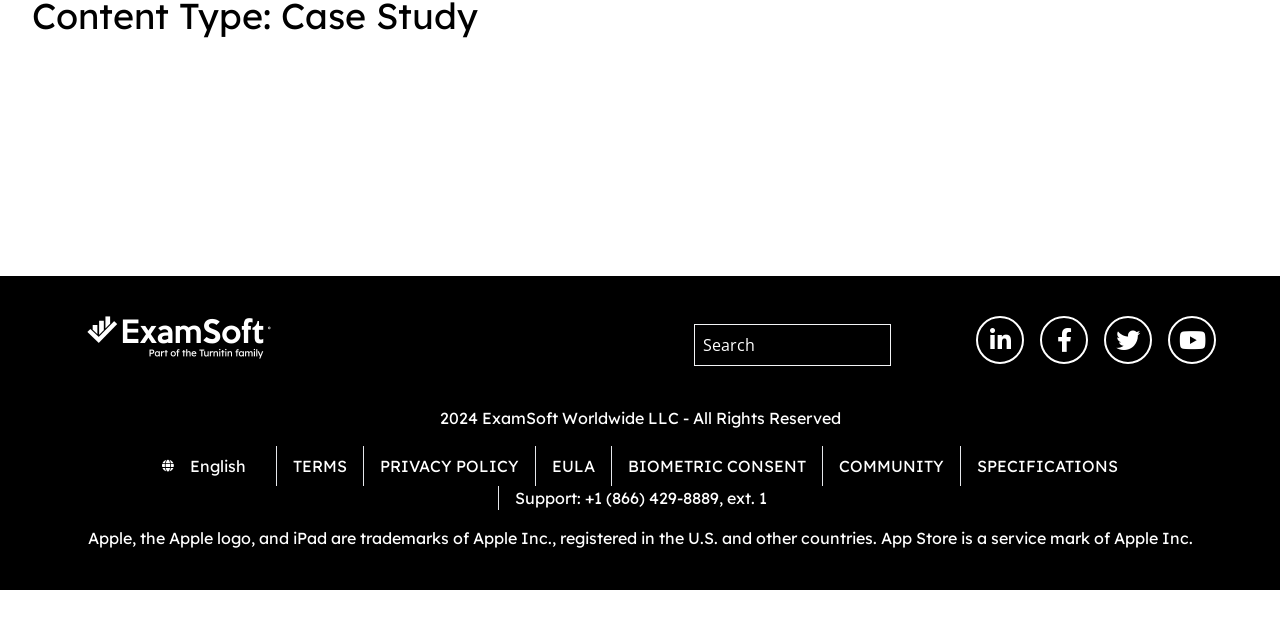Please predict the bounding box coordinates (top-left x, top-left y, bottom-right x, bottom-right y) for the UI element in the screenshot that fits the description: COMMUNITY

[0.655, 0.709, 0.738, 0.747]